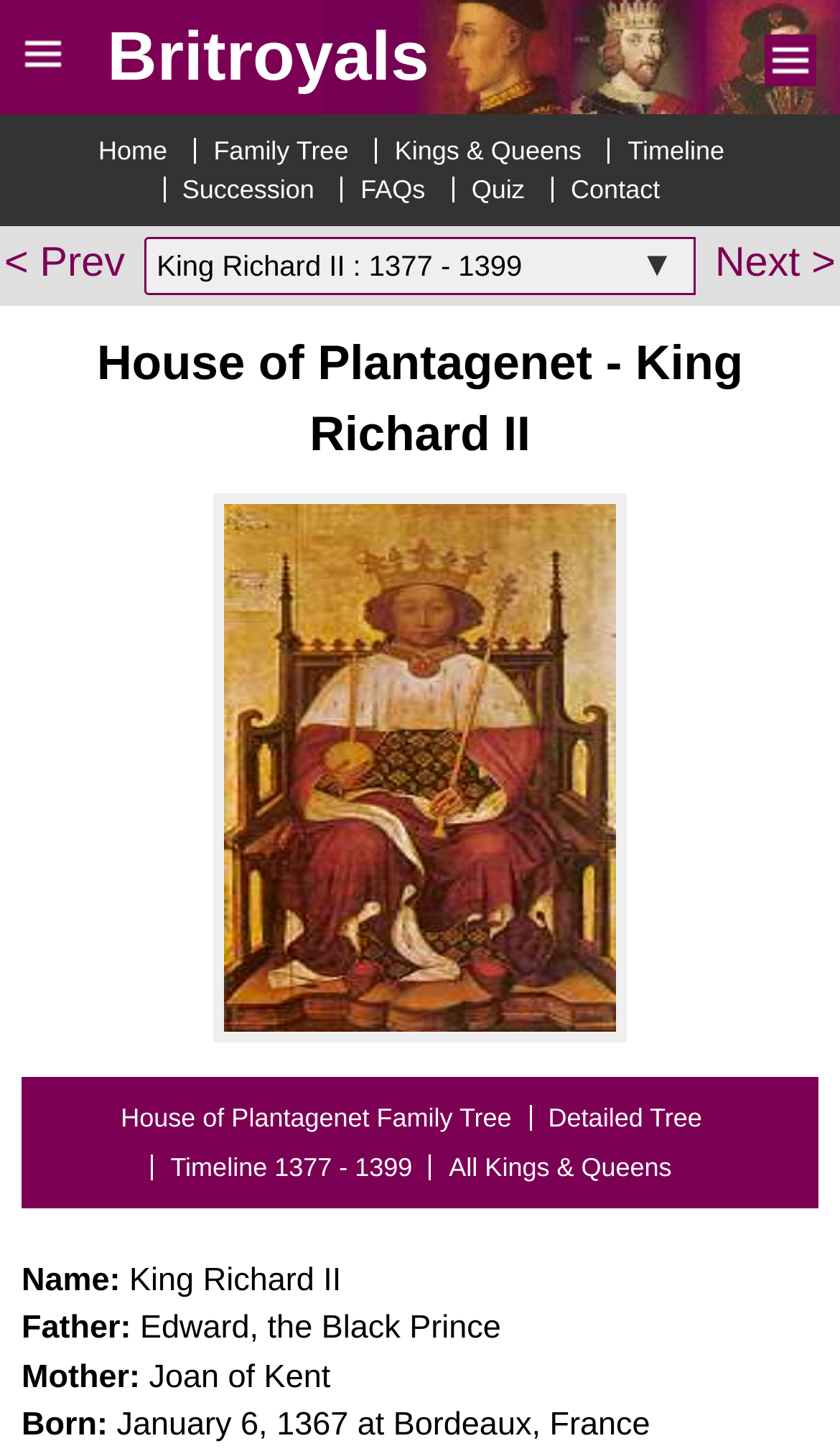Locate the headline of the webpage and generate its content.

House of Plantagenet - King Richard II